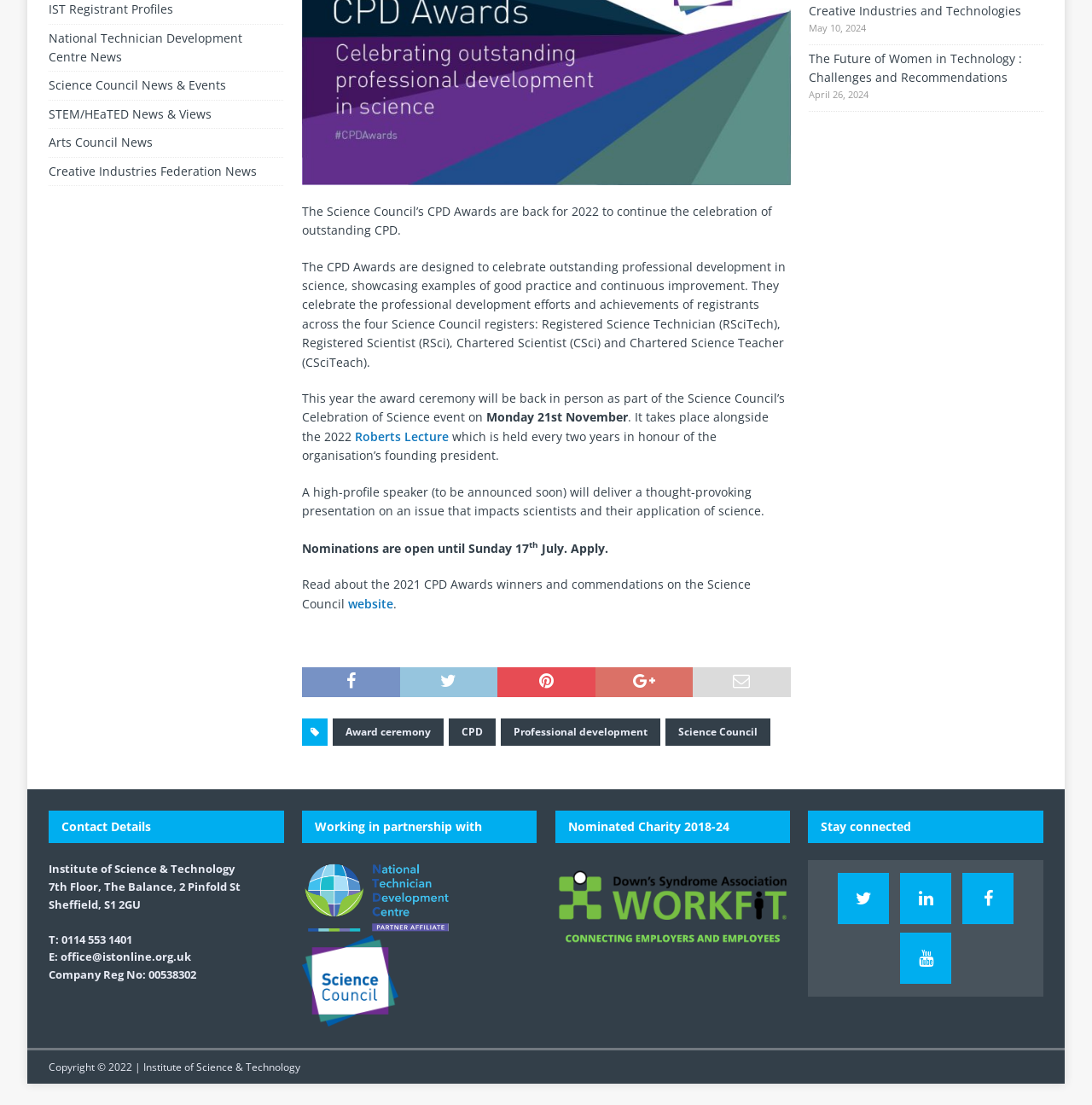Given the element description alt="Science Council", identify the bounding box coordinates for the UI element on the webpage screenshot. The format should be (top-left x, top-left y, bottom-right x, bottom-right y), with values between 0 and 1.

[0.276, 0.913, 0.365, 0.927]